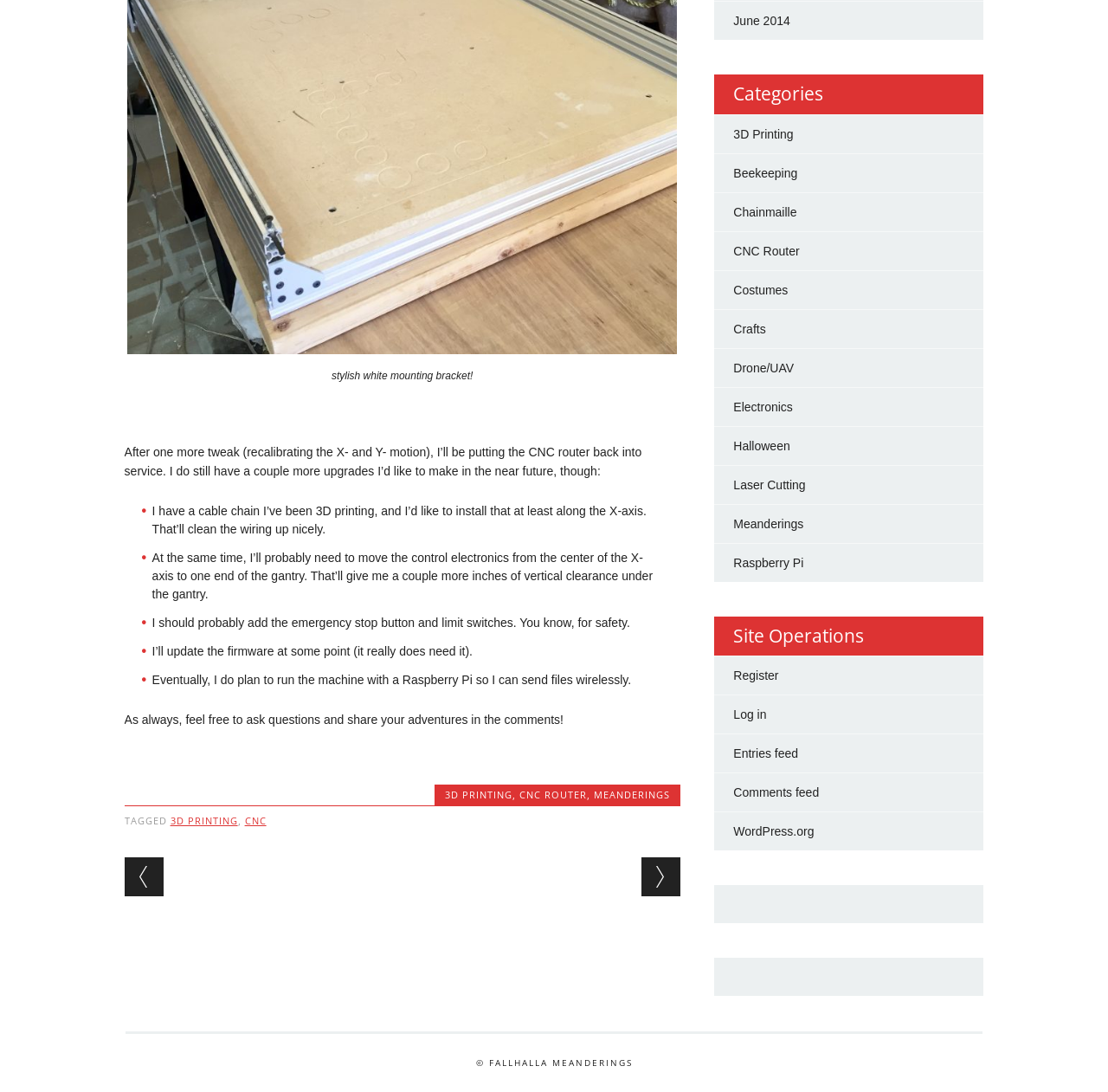Please pinpoint the bounding box coordinates for the region I should click to adhere to this instruction: "Click on the '3D PRINTING' link".

[0.401, 0.722, 0.462, 0.733]